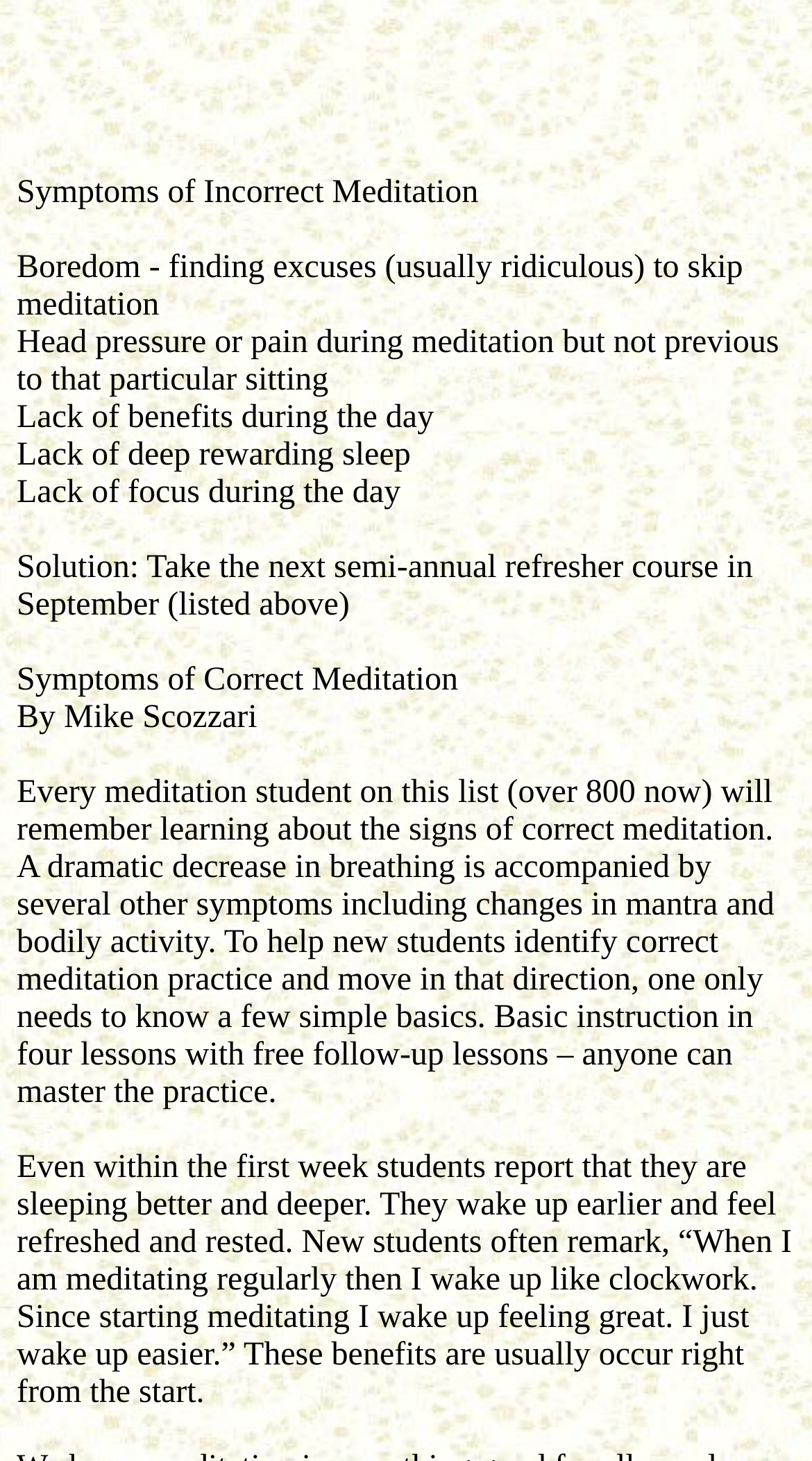Who wrote the article about correct meditation?
Using the screenshot, give a one-word or short phrase answer.

Mike Scozzari